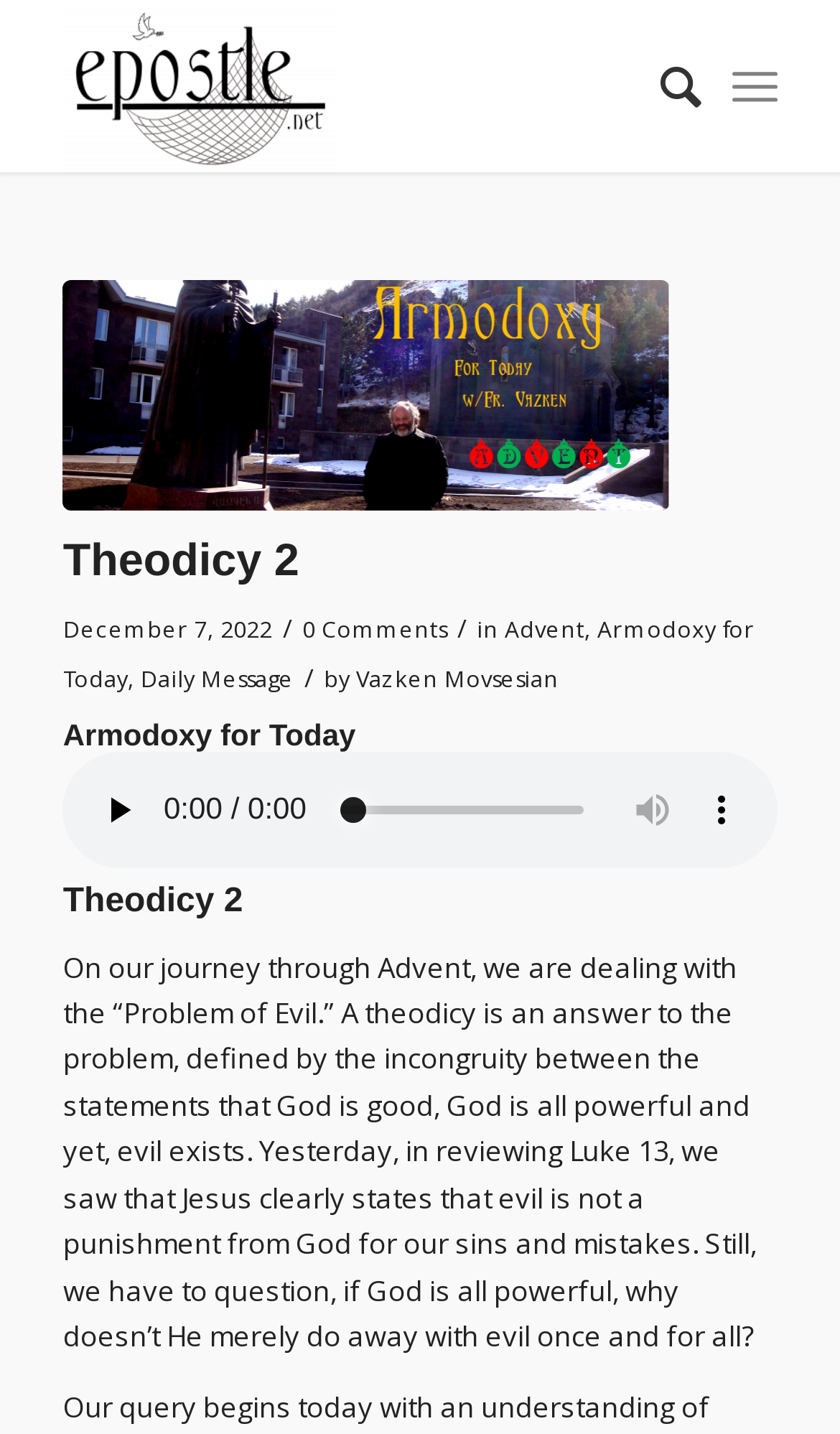From the image, can you give a detailed response to the question below:
What is the purpose of the audio element?

I inferred the answer by examining the audio element and its associated buttons, such as 'play' and 'mute', which suggest that it is intended to play an audio recording related to 'Armodoxy for Today'.